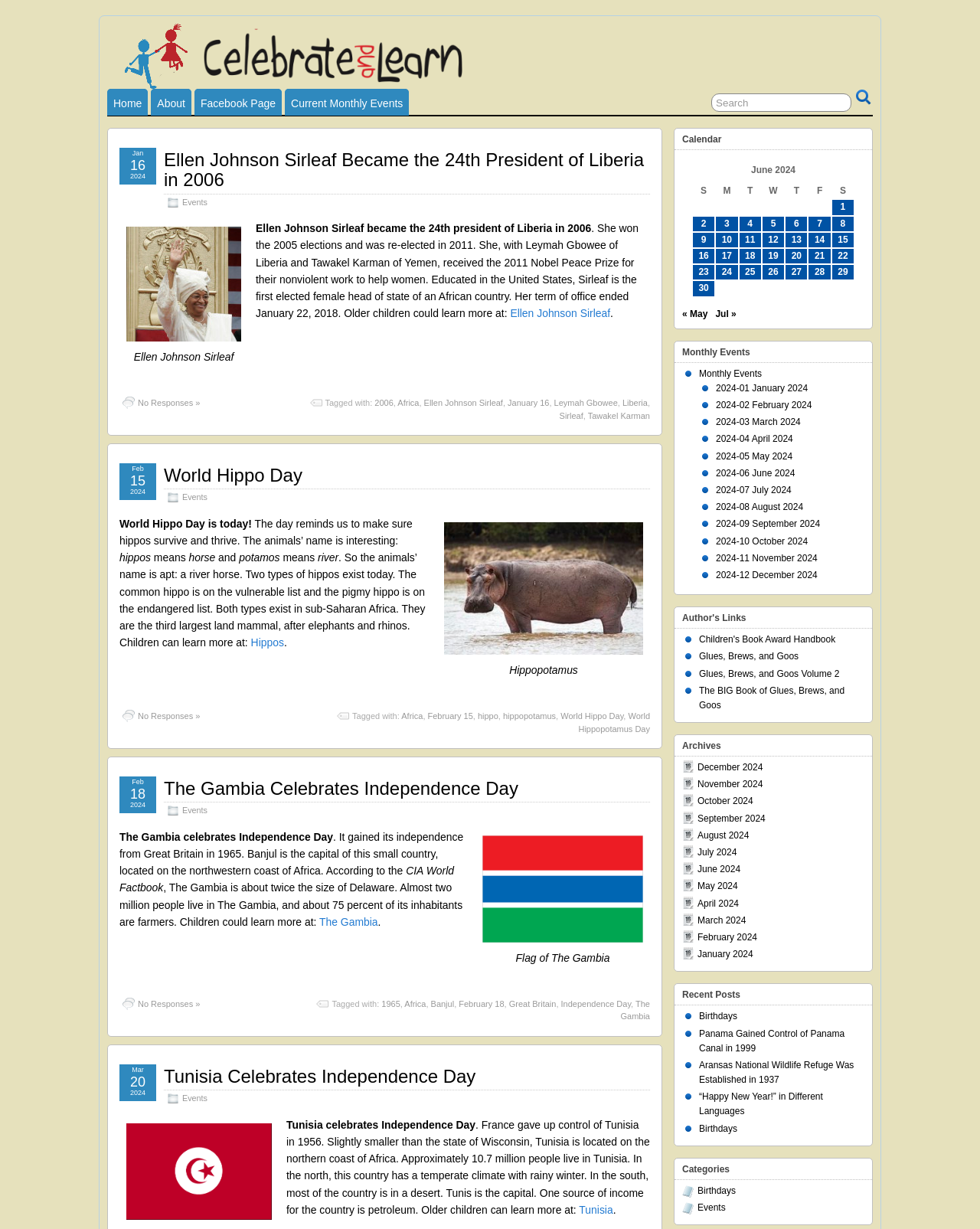Please find the bounding box for the UI element described by: "Children's Book Award Handbook".

[0.713, 0.516, 0.852, 0.525]